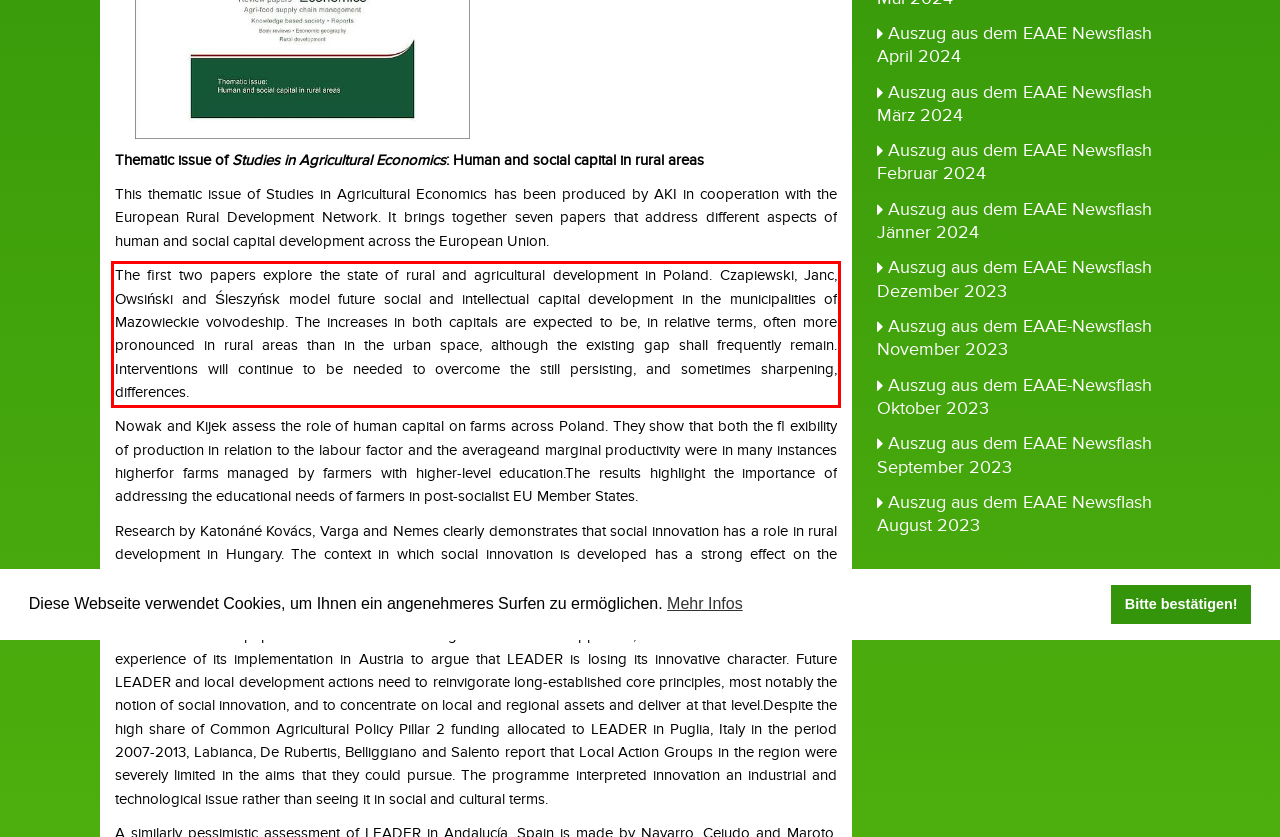Please take the screenshot of the webpage, find the red bounding box, and generate the text content that is within this red bounding box.

The first two papers explore the state of rural and agricultural development in Poland. Czapiewski, Janc, Owsiński and Śleszyńsk model future social and intellectual capital development in the municipalities of Mazowieckie voivodeship. The increases in both capitals are expected to be, in relative terms, often more pronounced in rural areas than in the urban space, although the existing gap shall frequently remain. Interventions will continue to be needed to overcome the still persisting, and sometimes sharpening, differences.